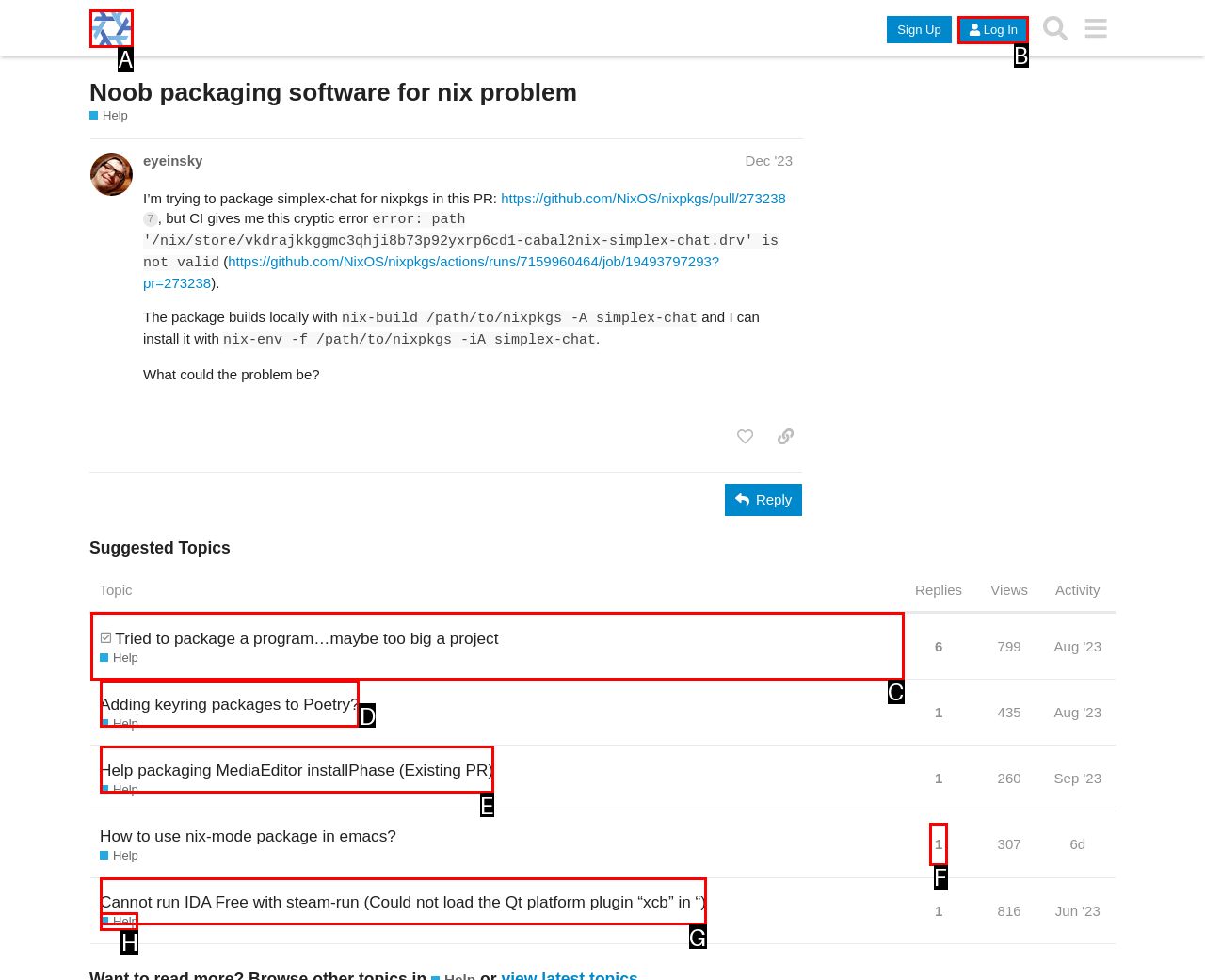Select the letter associated with the UI element you need to click to perform the following action: View the suggested topic 'Tried to package a program…maybe too big a project'
Reply with the correct letter from the options provided.

C